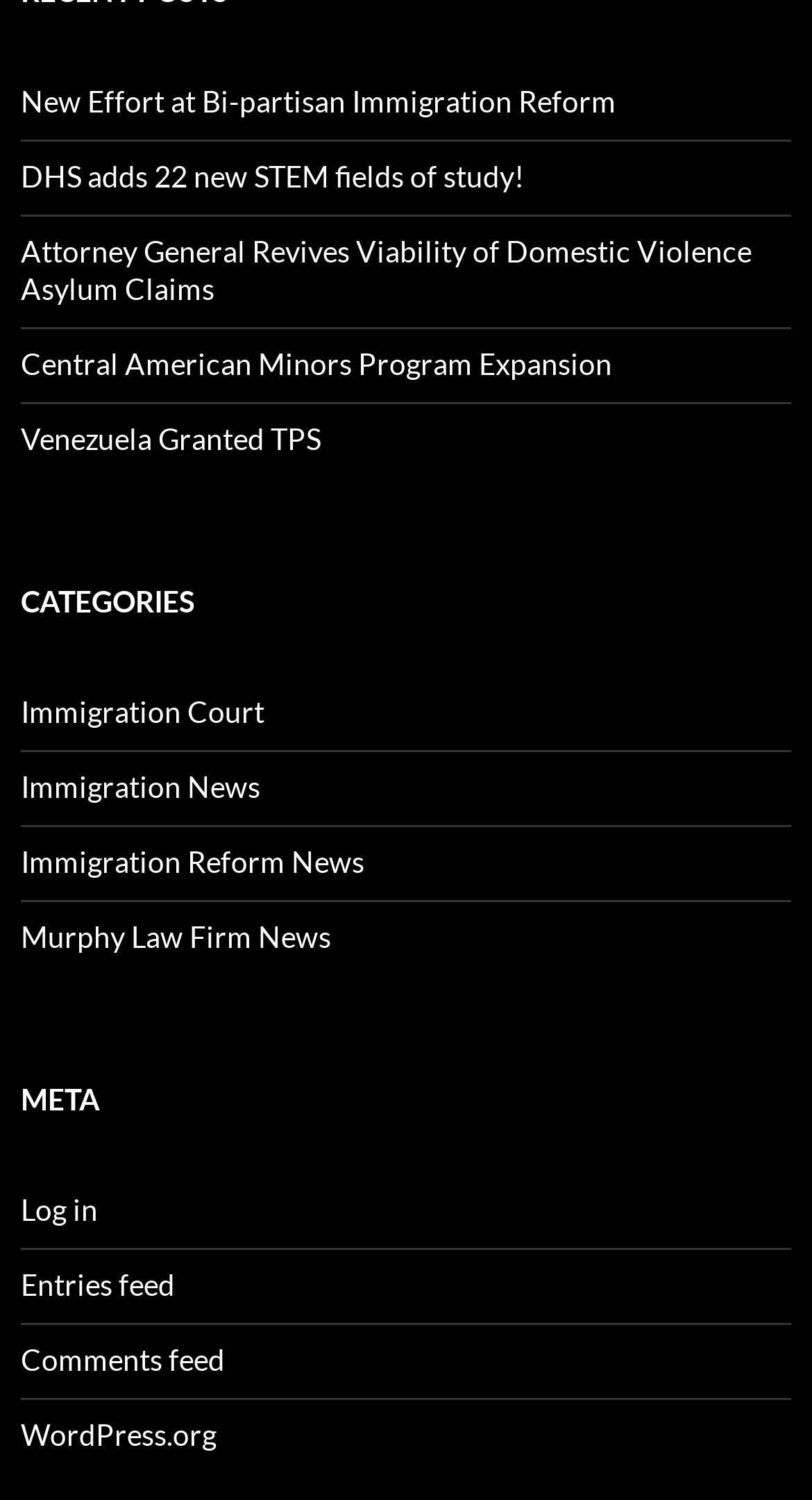Please identify the bounding box coordinates of the area that needs to be clicked to fulfill the following instruction: "View WordPress.org."

[0.026, 0.945, 0.267, 0.968]